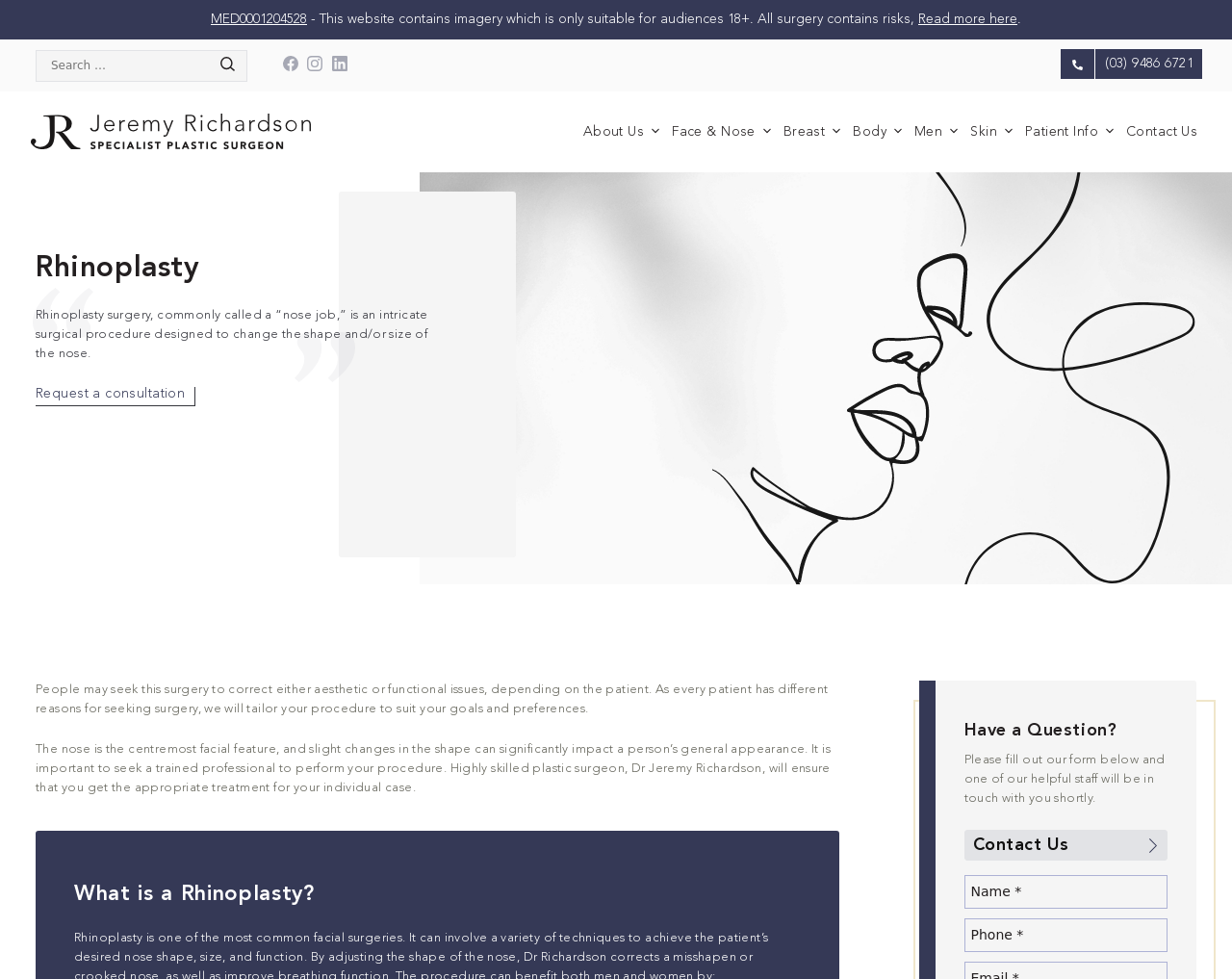Give a concise answer using only one word or phrase for this question:
What is the phone number displayed on the website?

(03) 9486 6721